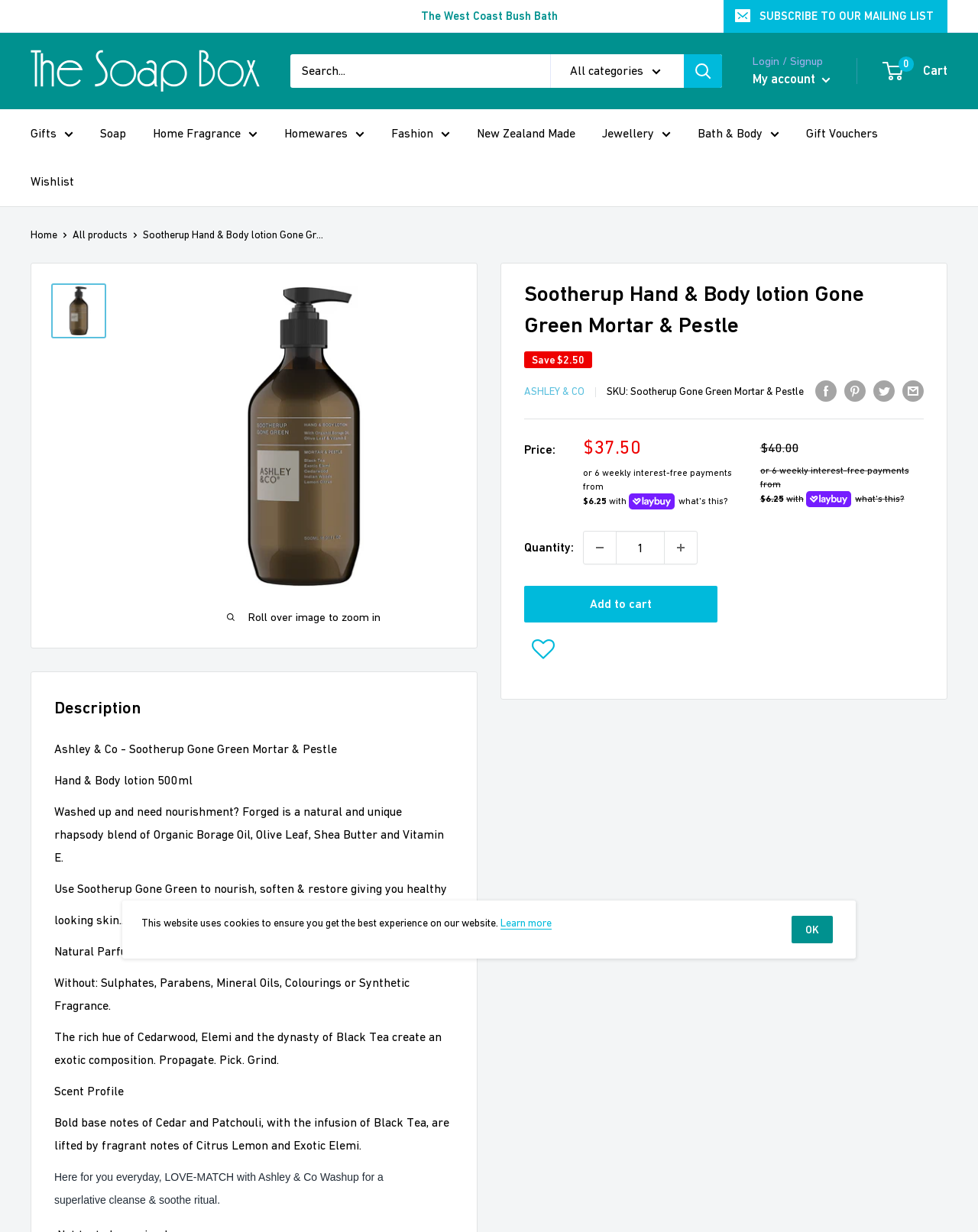Using the details from the image, please elaborate on the following question: What is the brand of the product?

I found the answer by looking at the static text element on the webpage, which says 'Ashley & Co - Sootherup Gone Green Mortar & Pestle'. This indicates that the brand of the product is Ashley & Co.